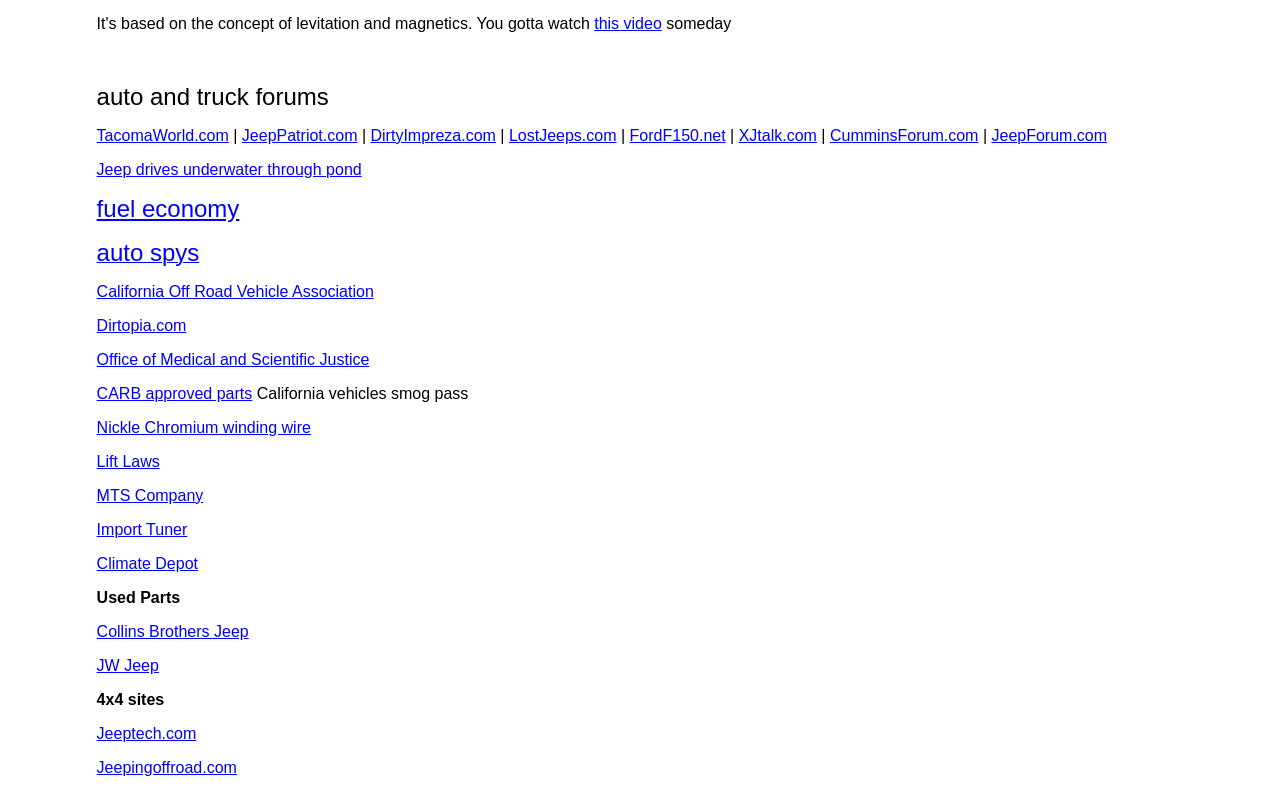Provide the bounding box coordinates for the area that should be clicked to complete the instruction: "learn about California Off Road Vehicle Association".

[0.075, 0.356, 0.292, 0.378]